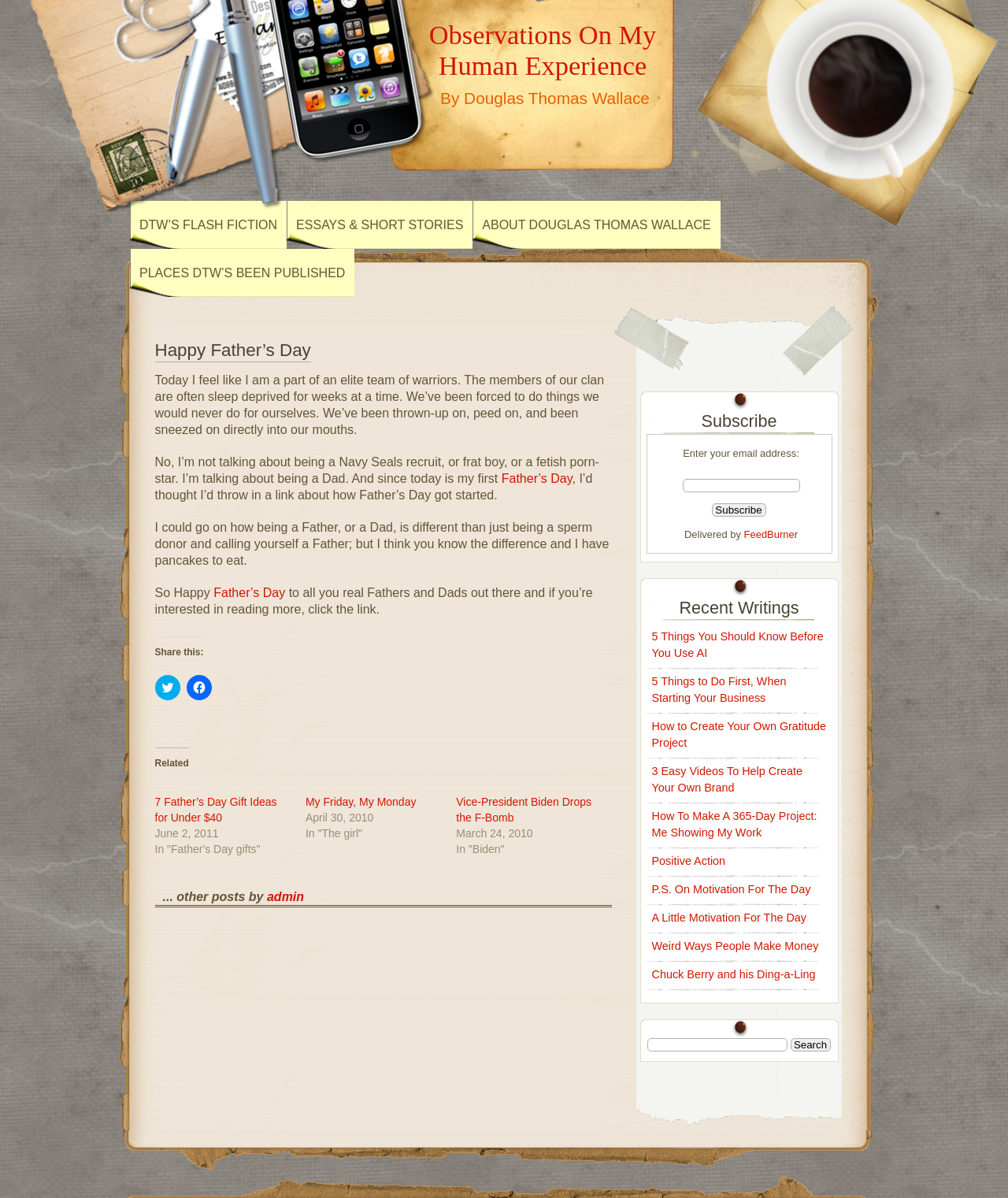Please give a succinct answer to the question in one word or phrase:
What is the date of the post 'Happy Father’s Day'?

June 2, 2011